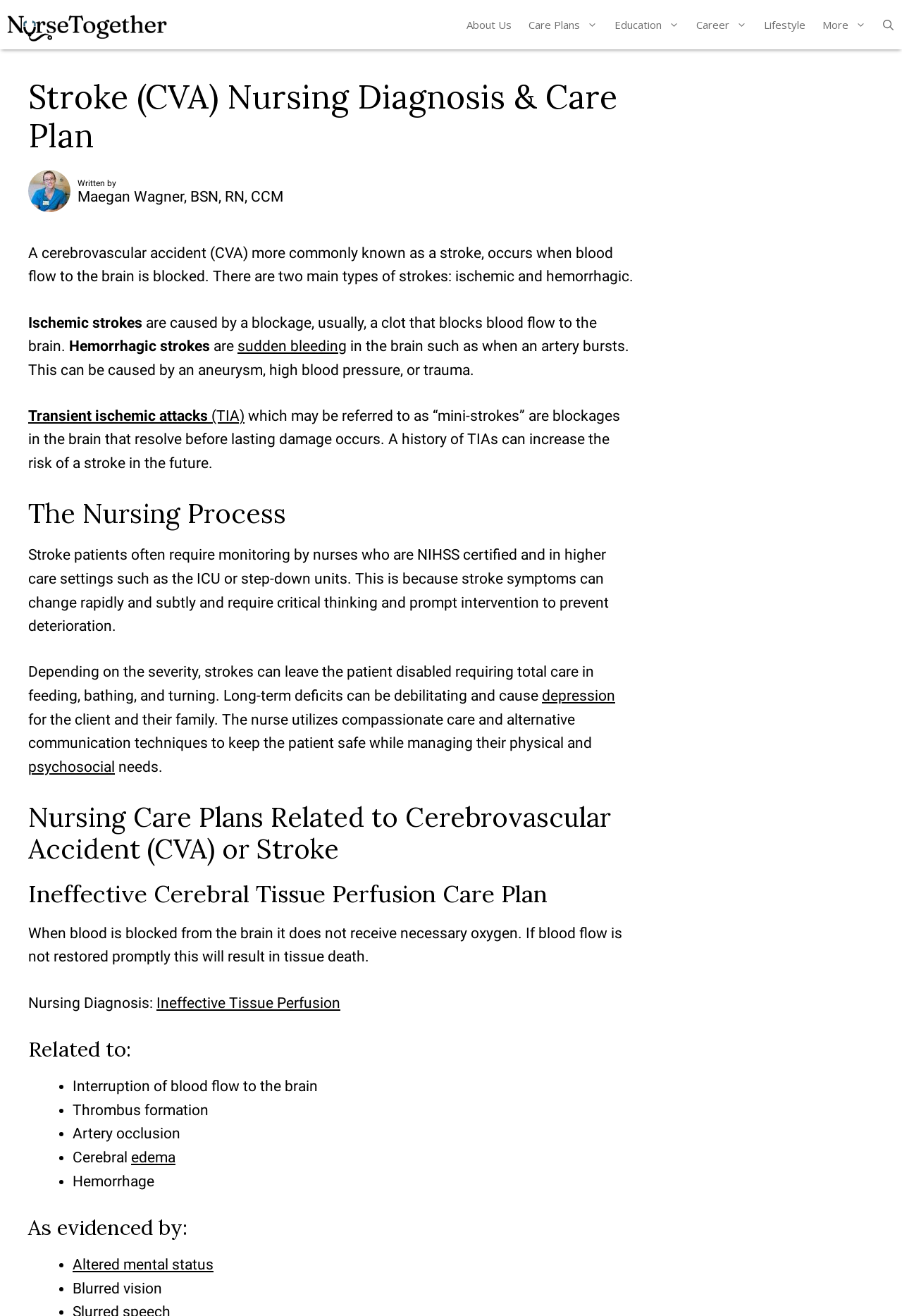Identify the bounding box coordinates of the area that should be clicked in order to complete the given instruction: "Click on the 'About Us' link". The bounding box coordinates should be four float numbers between 0 and 1, i.e., [left, top, right, bottom].

[0.508, 0.003, 0.577, 0.035]